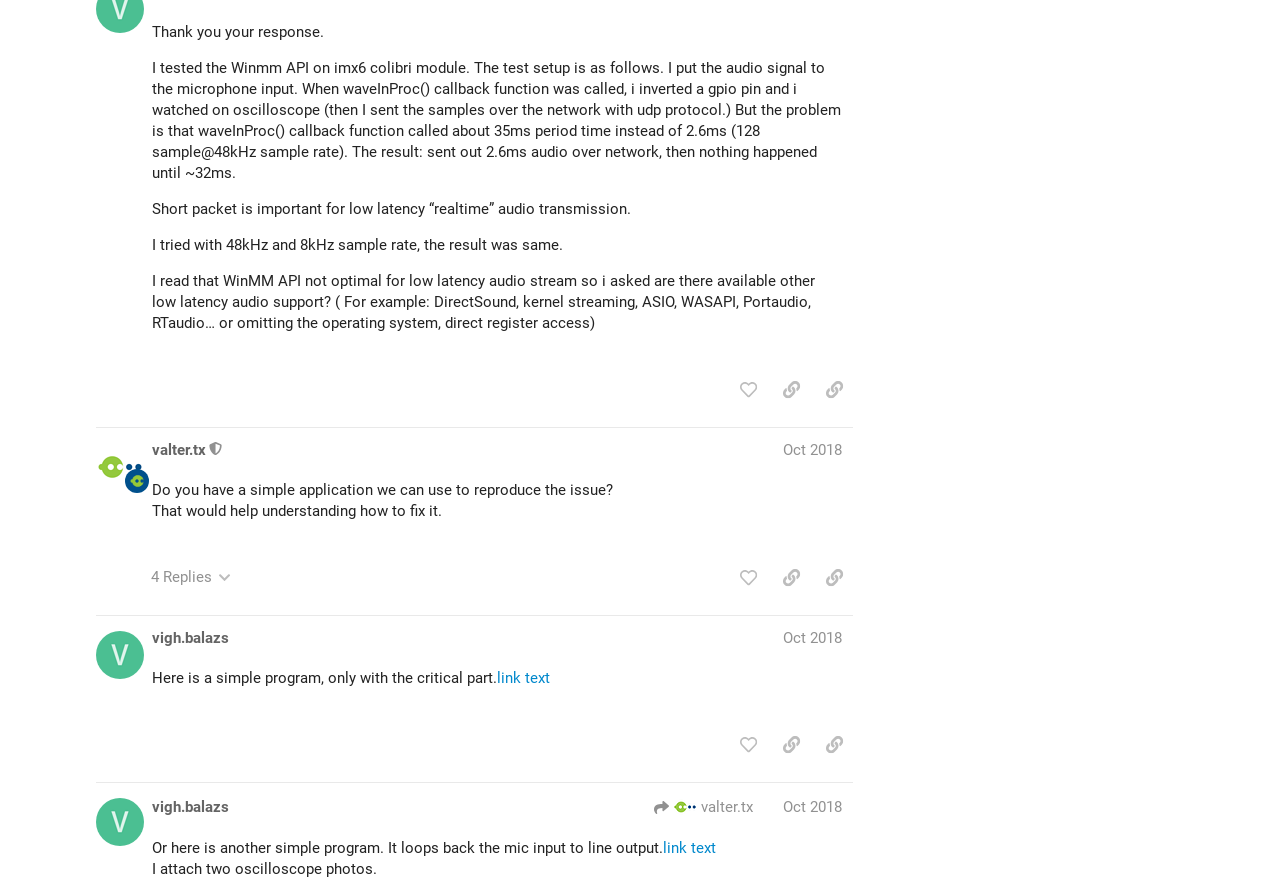Determine the bounding box coordinates of the UI element that matches the following description: "Voltage of peripheral pins 3.3V?". The coordinates should be four float numbers between 0 and 1 in the format [left, top, right, bottom].

[0.099, 0.354, 0.288, 0.41]